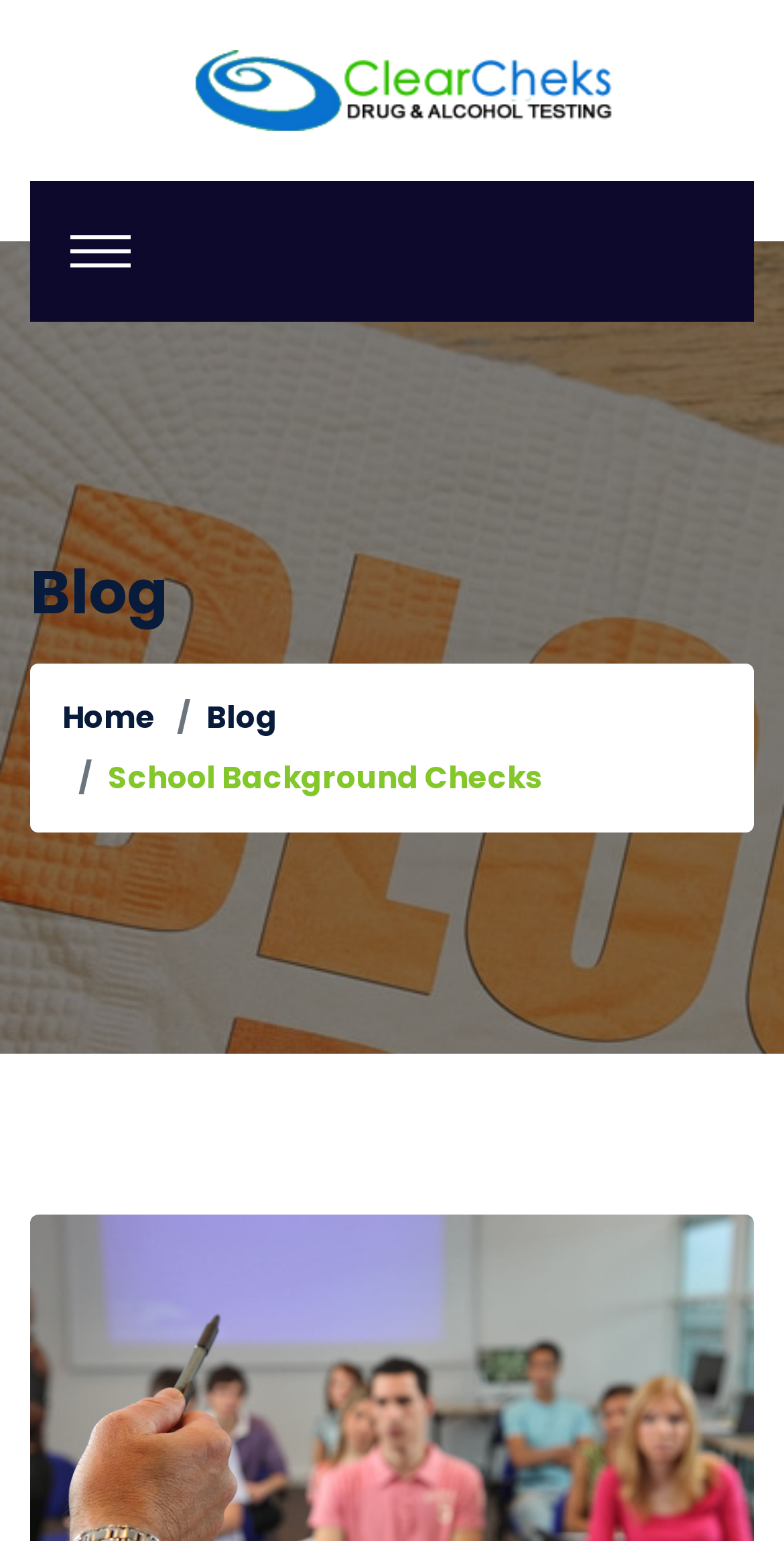Using the description "Blog", locate and provide the bounding box of the UI element.

[0.264, 0.452, 0.354, 0.479]